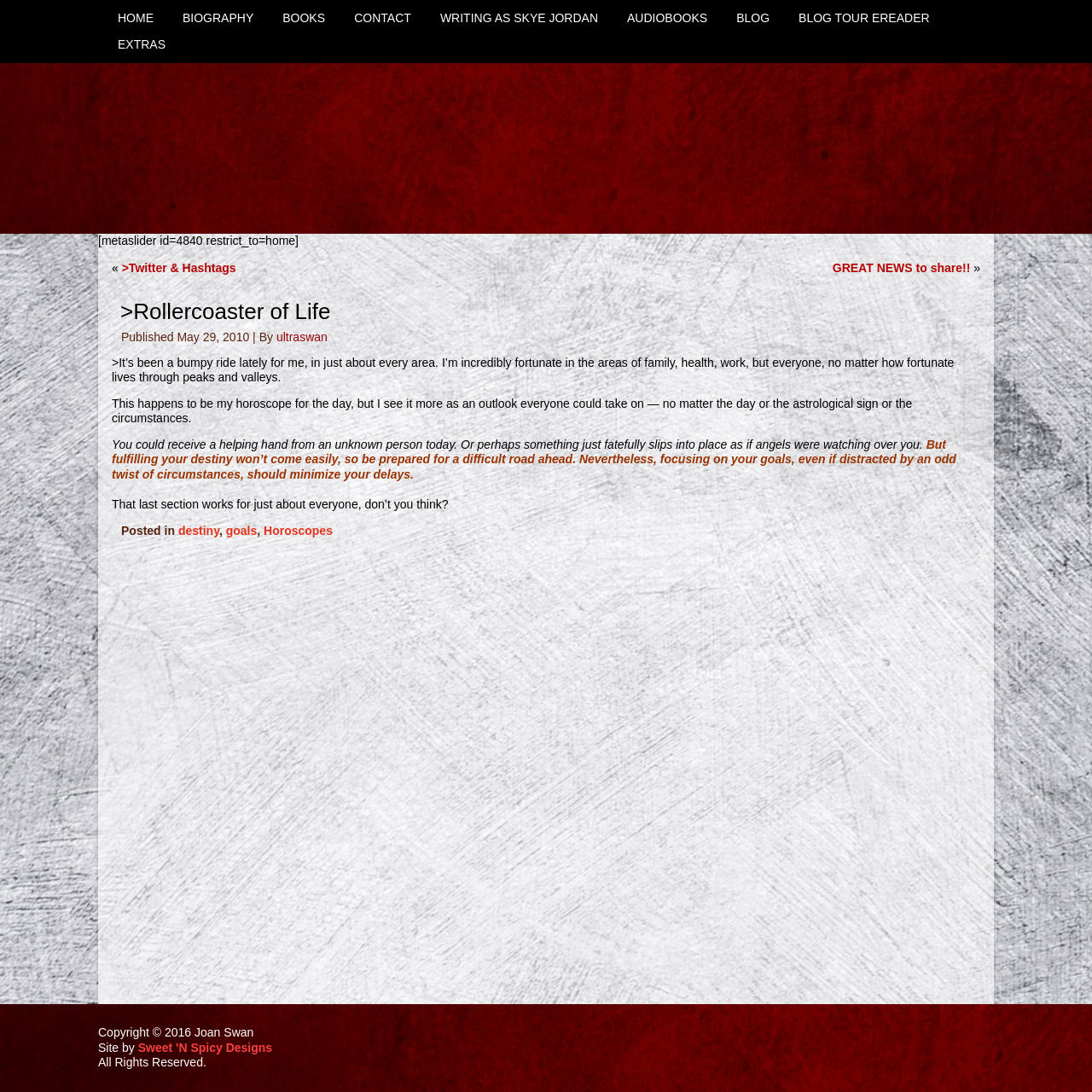Find and specify the bounding box coordinates that correspond to the clickable region for the instruction: "Read the article 'Rollercoaster of Life'".

[0.098, 0.265, 0.902, 0.497]